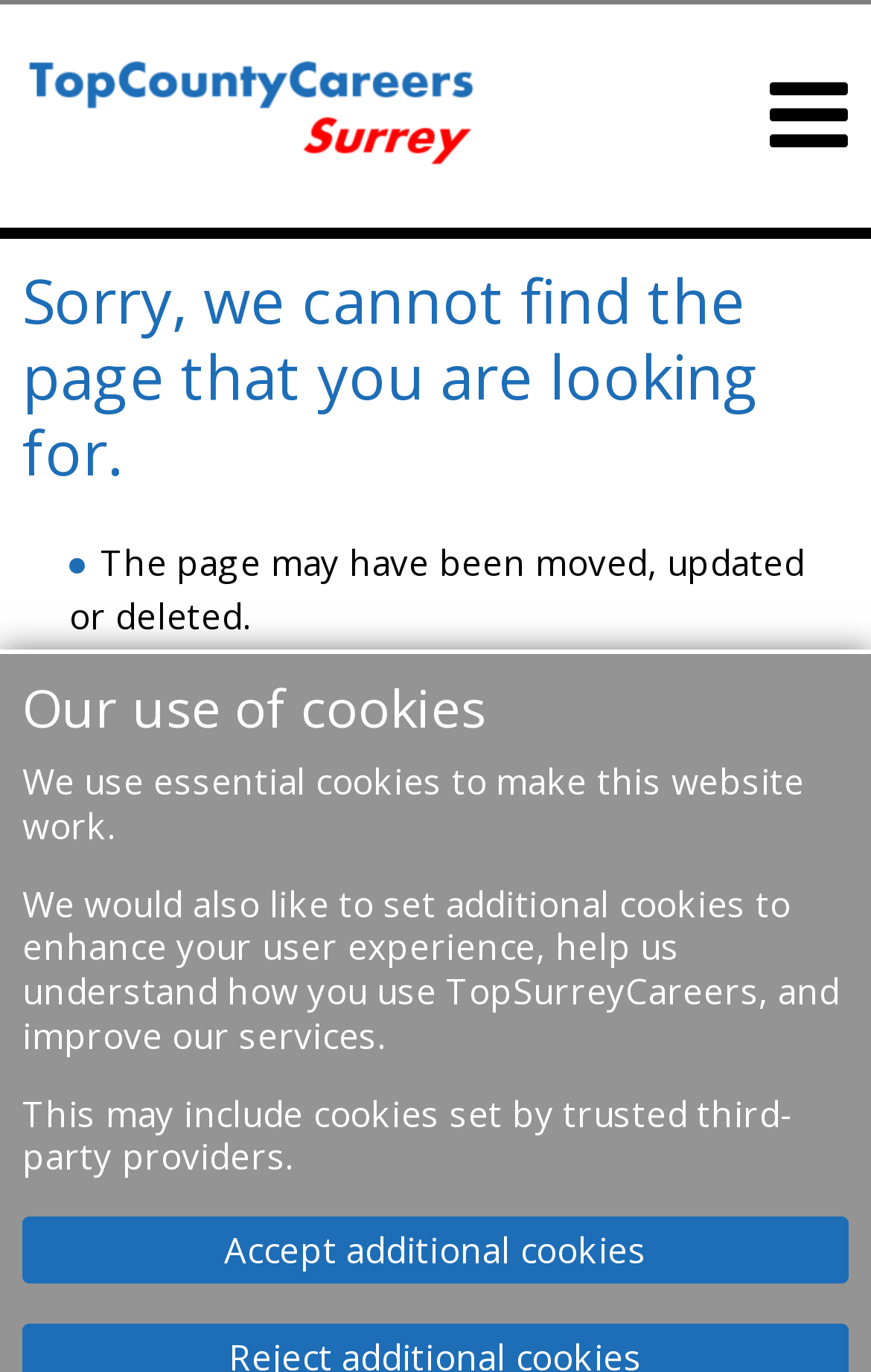What is the name of the website?
Provide a thorough and detailed answer to the question.

I determined the answer by looking at the layout table at the top of the webpage, which contains a link with the text 'TopSurreyCareers' and an image with the same name.